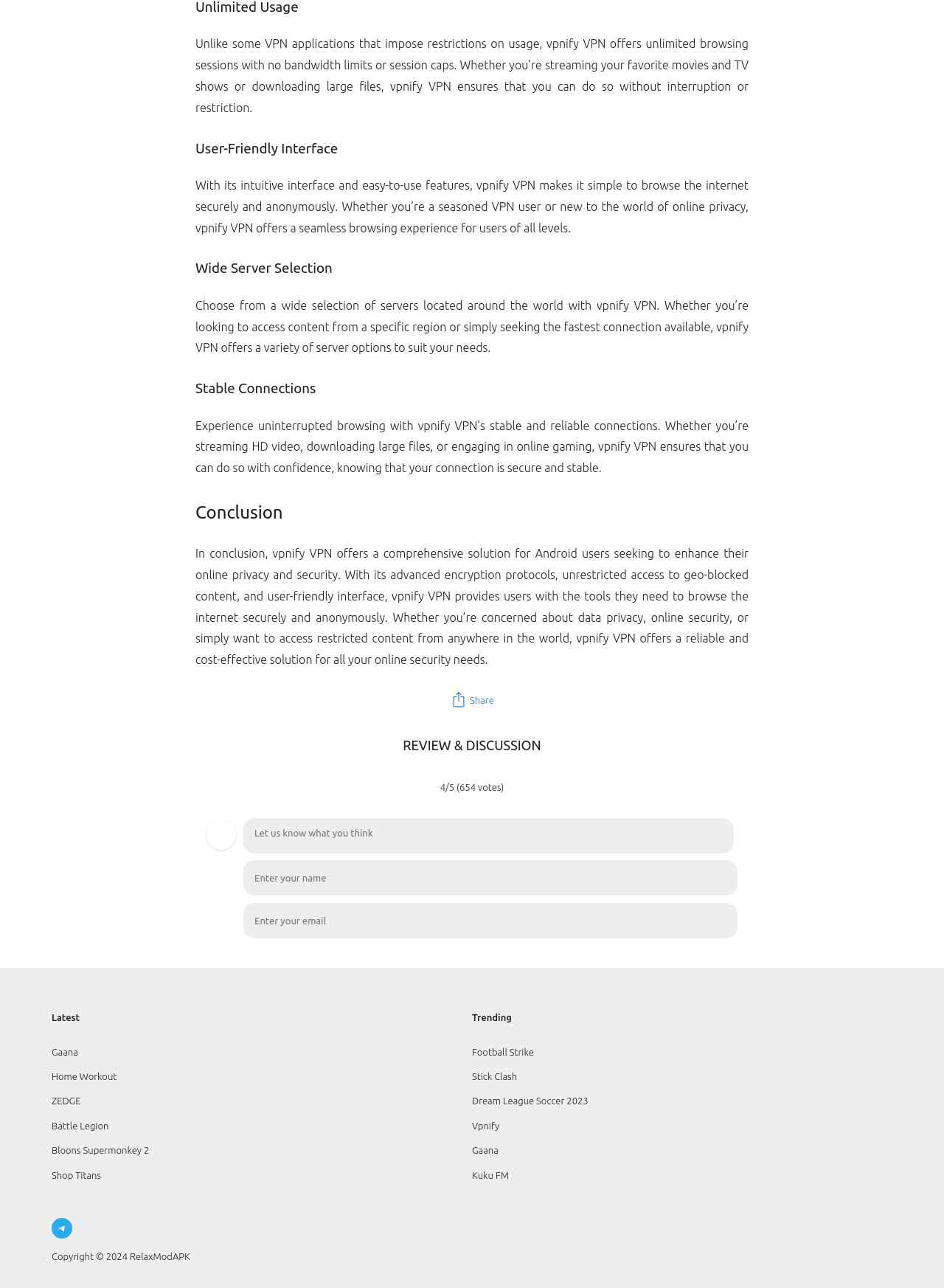Find the bounding box coordinates for the UI element whose description is: "Battle Legion". The coordinates should be four float numbers between 0 and 1, in the format [left, top, right, bottom].

[0.055, 0.87, 0.115, 0.878]